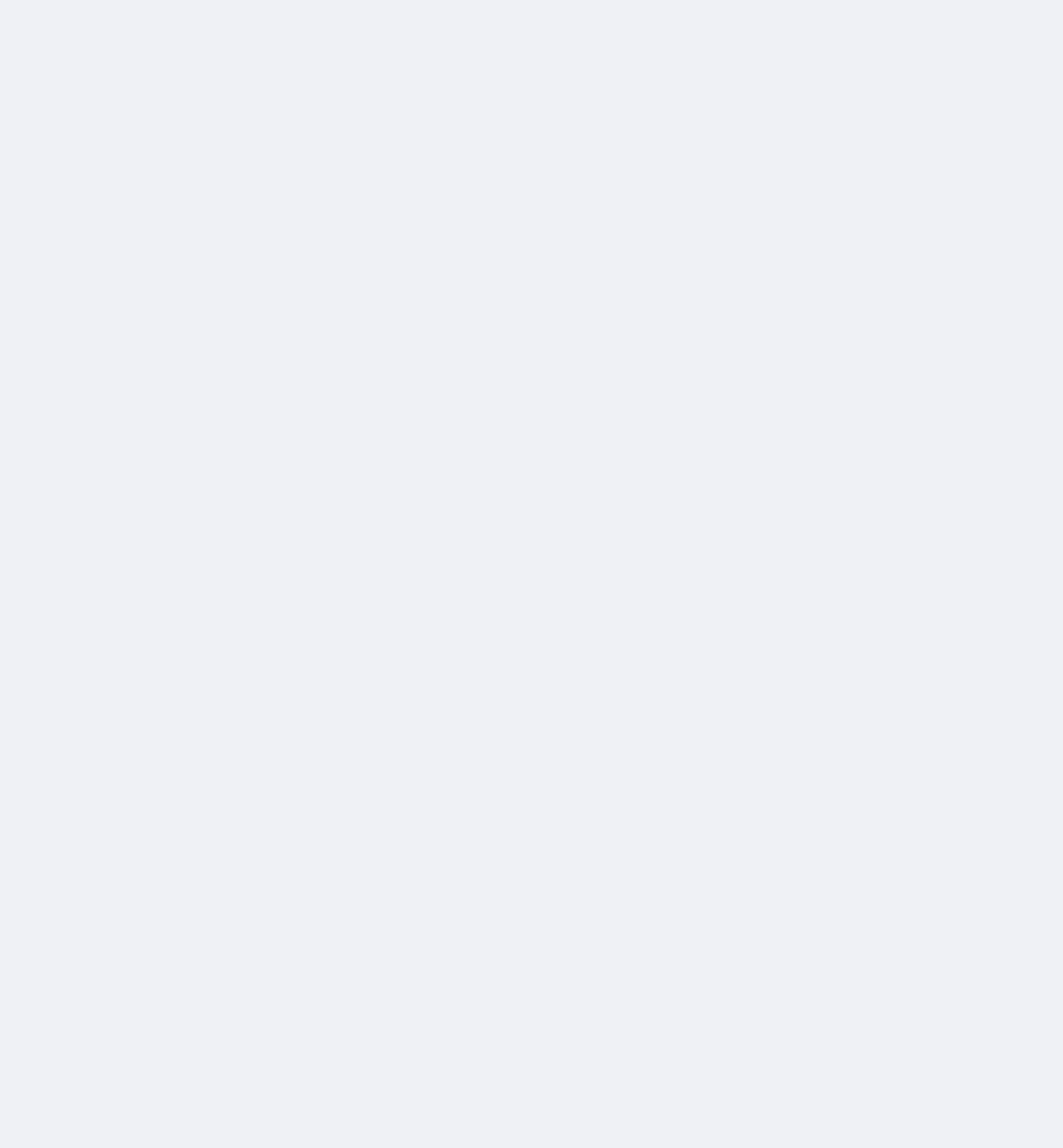Find the bounding box coordinates of the element you need to click on to perform this action: 'Check 'About us''. The coordinates should be represented by four float values between 0 and 1, in the format [left, top, right, bottom].

[0.322, 0.969, 0.385, 0.989]